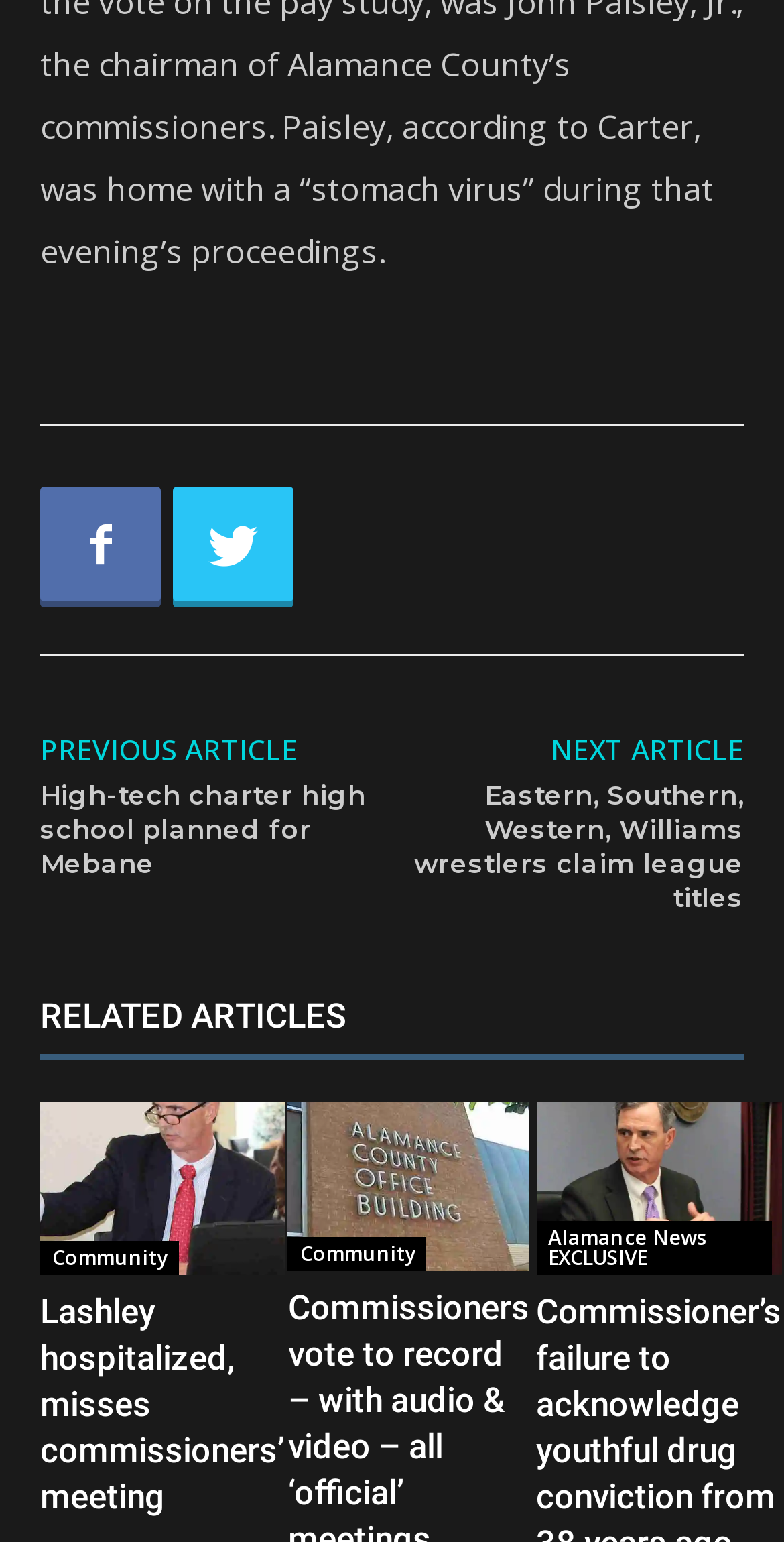Locate the bounding box coordinates of the clickable region to complete the following instruction: "Explore the related article about Community."

[0.051, 0.805, 0.228, 0.827]